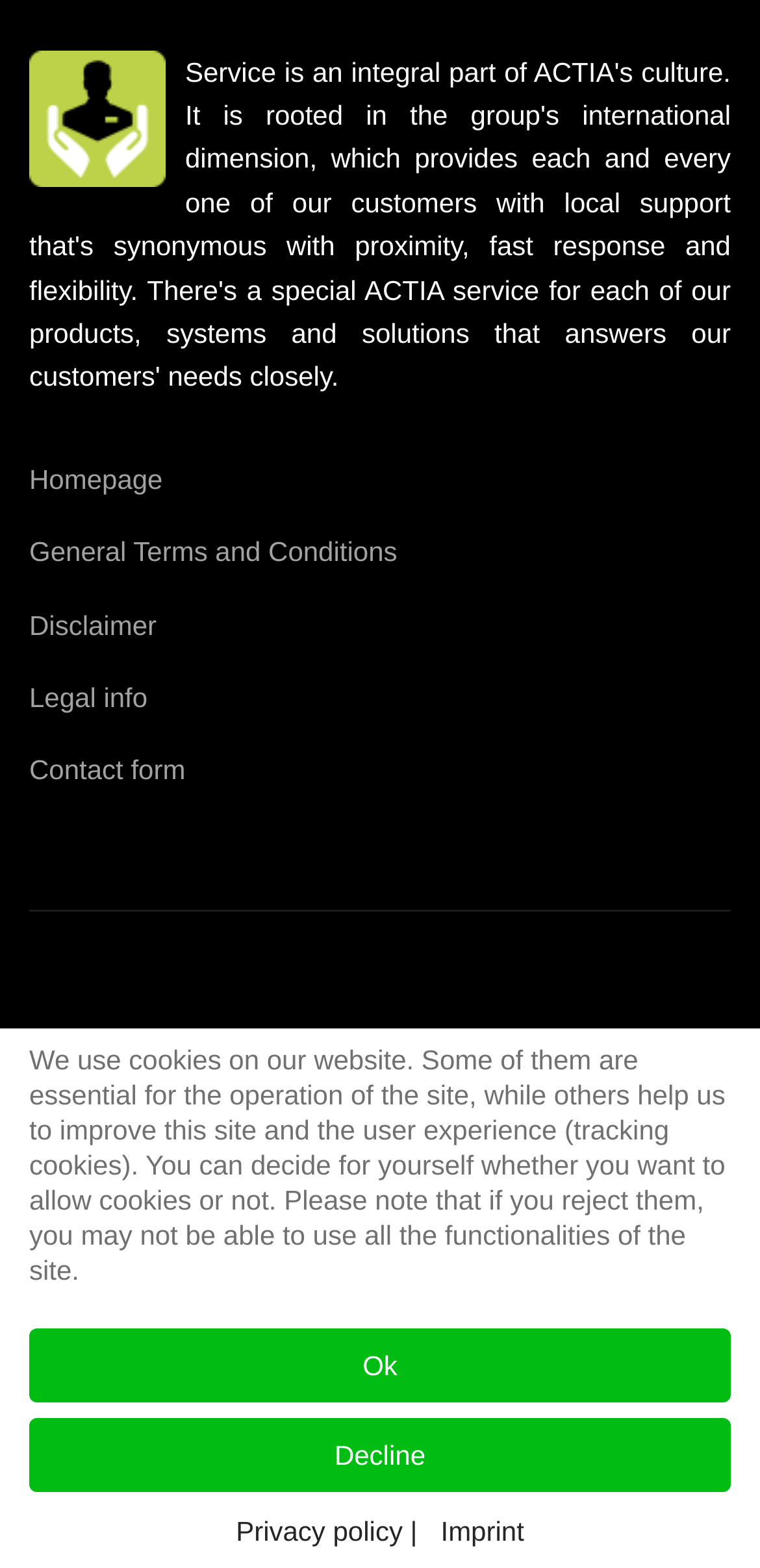How many buttons are on the cookie notification?
Provide an in-depth and detailed answer to the question.

The cookie notification has two buttons, 'Ok' and 'Decline', which allow users to choose whether to accept or reject cookies.